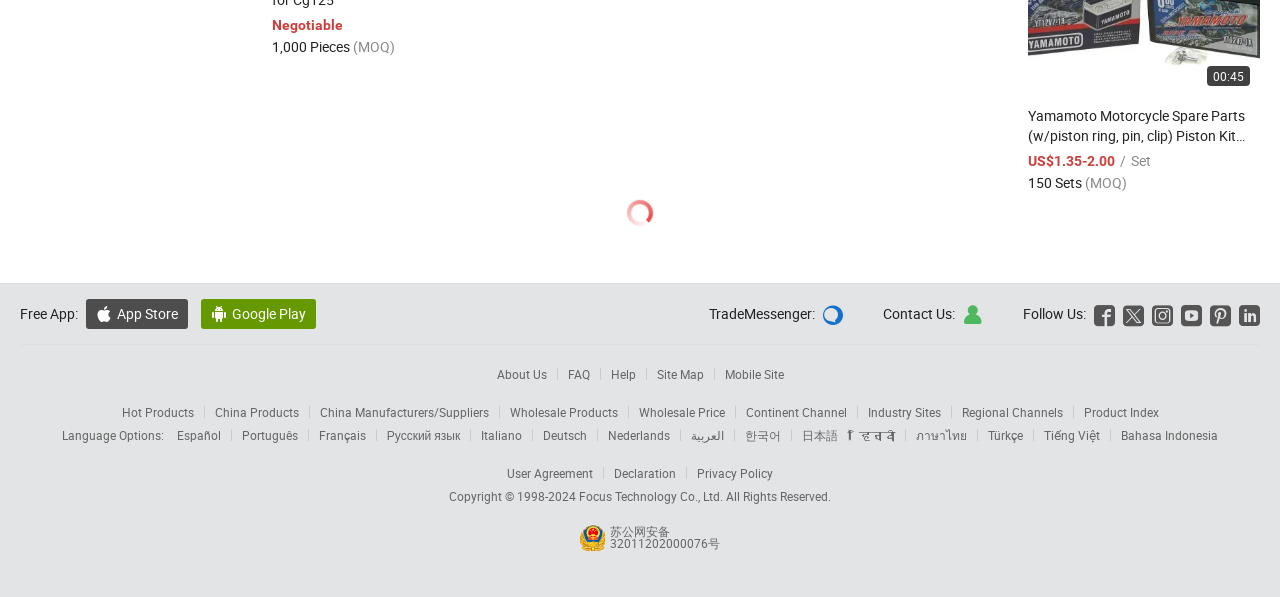How many social media links are there?
Please use the visual content to give a single word or phrase answer.

6